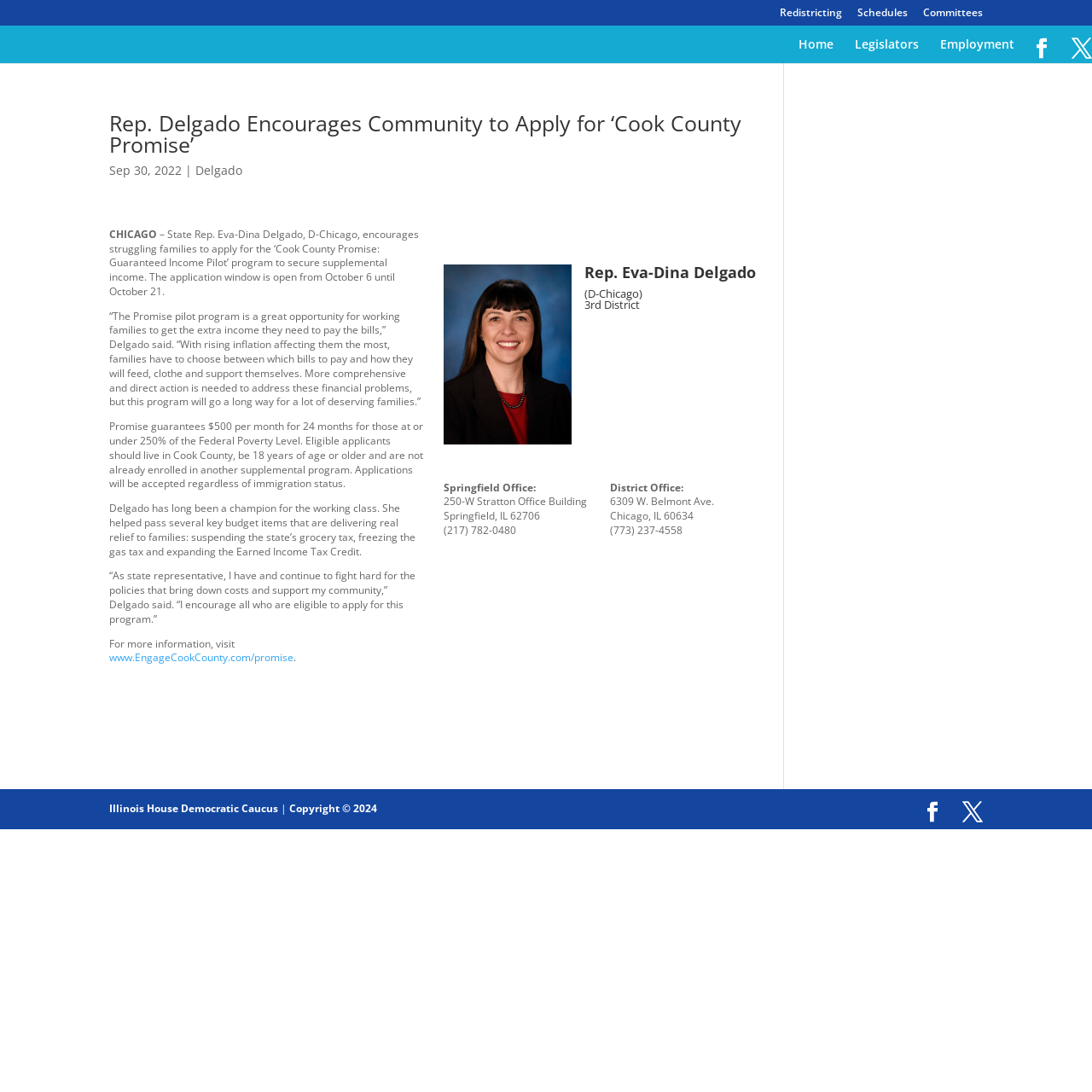Provide a one-word or brief phrase answer to the question:
How much money does the program guarantee per month?

$500